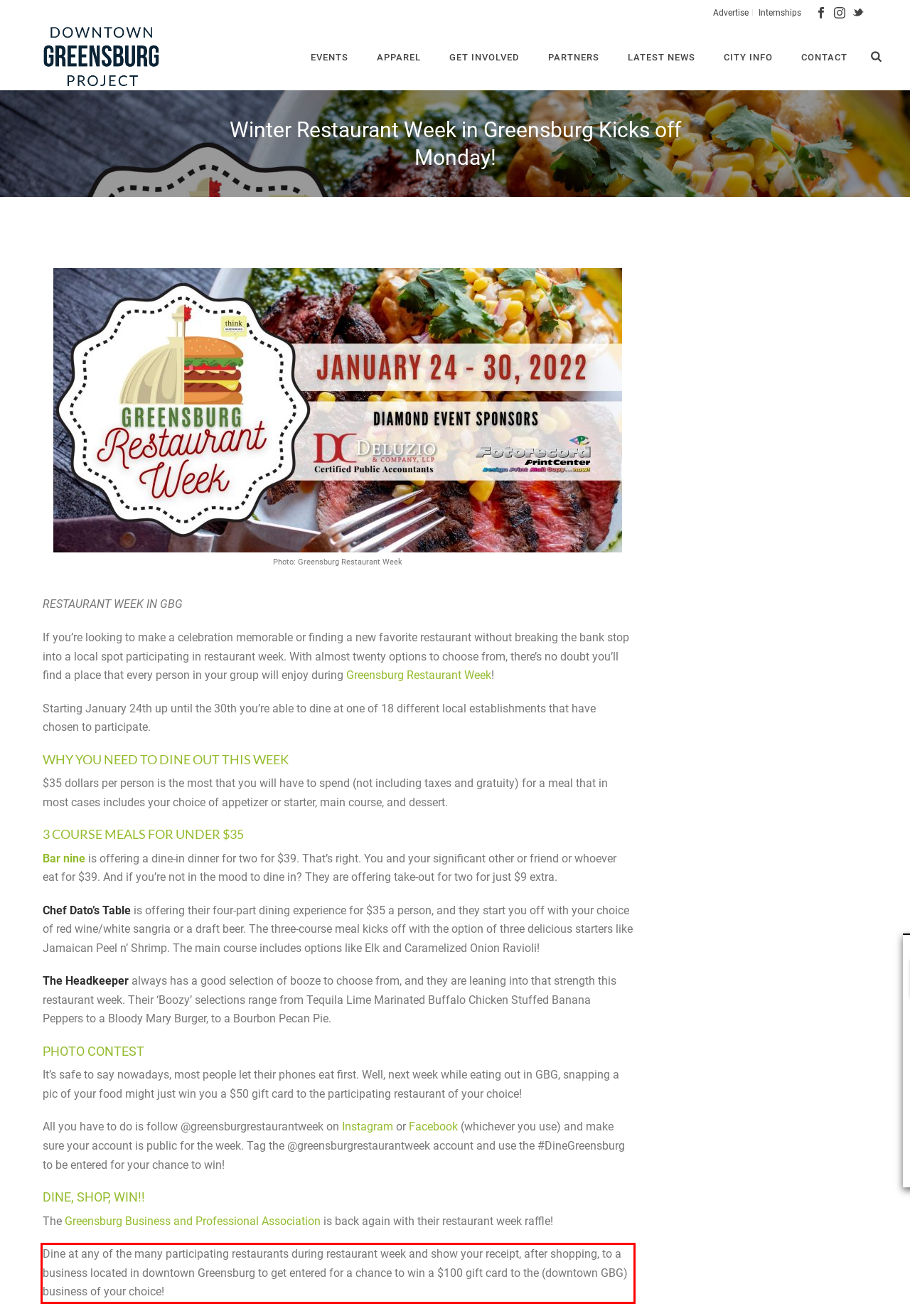Identify the text inside the red bounding box in the provided webpage screenshot and transcribe it.

Dine at any of the many participating restaurants during restaurant week and show your receipt, after shopping, to a business located in downtown Greensburg to get entered for a chance to win a $100 gift card to the (downtown GBG) business of your choice!